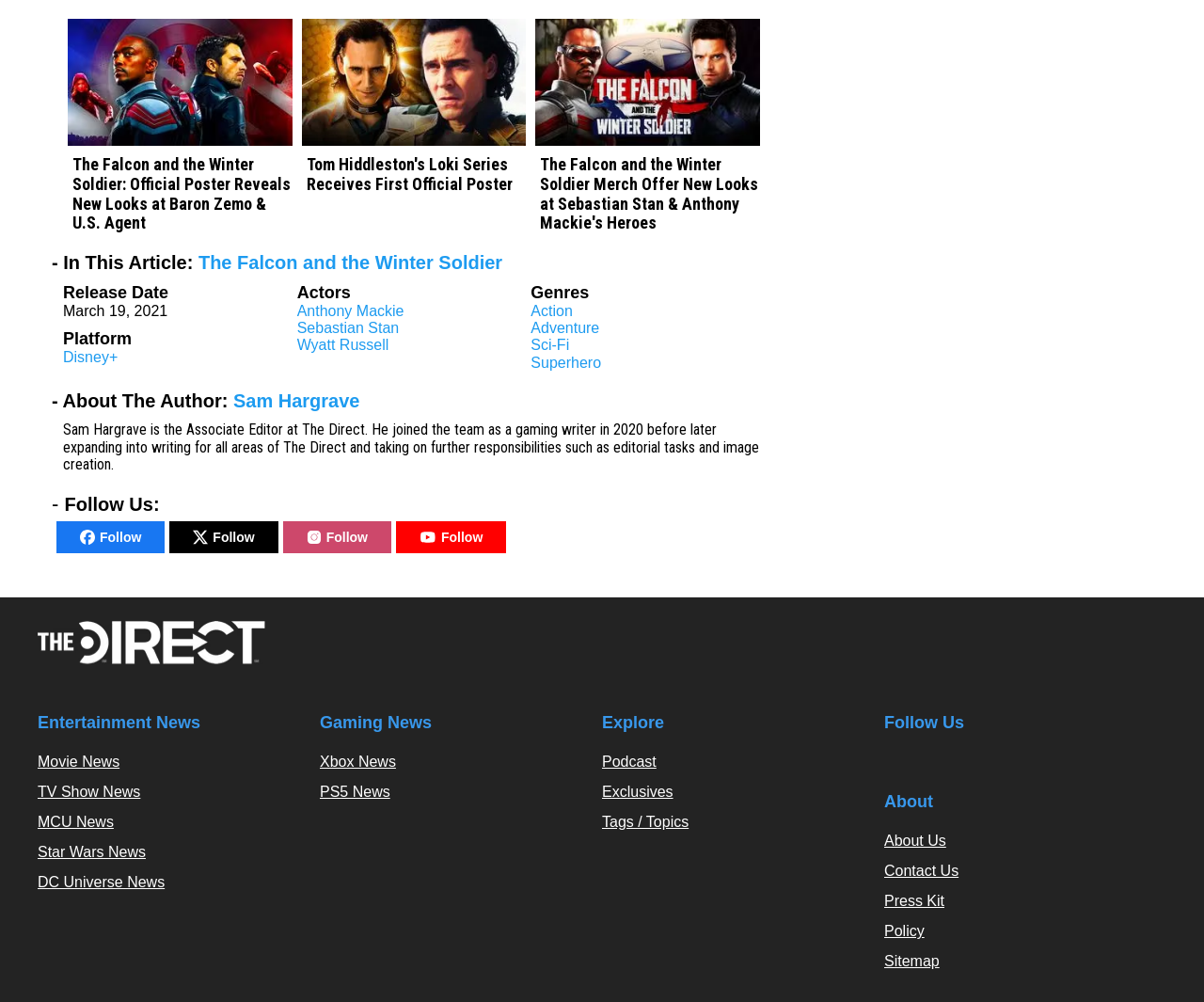Find the bounding box coordinates of the UI element according to this description: "Star Wars News".

[0.031, 0.842, 0.121, 0.858]